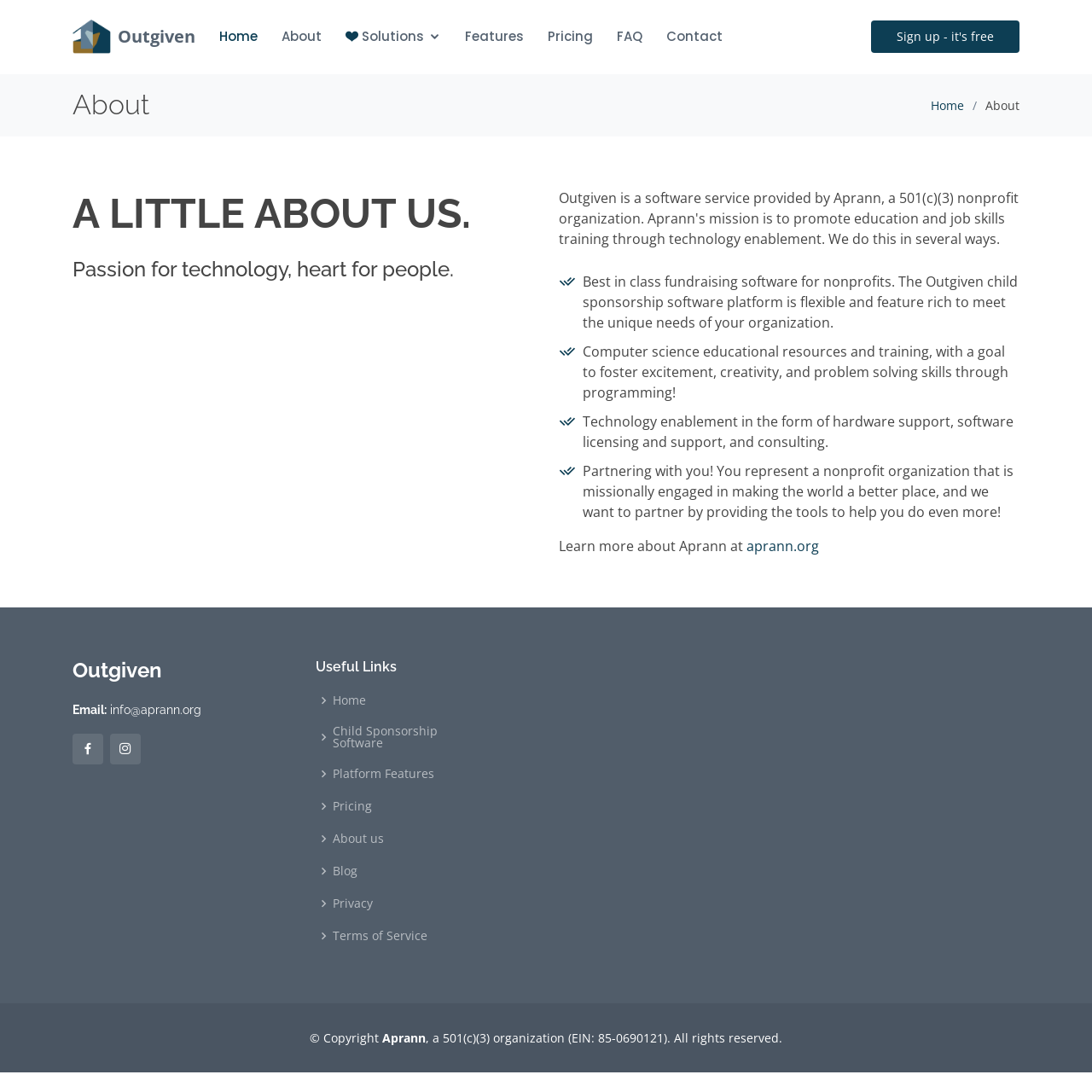Give a detailed account of the webpage, highlighting key information.

The webpage is about Outgiven, a company that provides child sponsorship management software and nonprofit fundraising tools. At the top, there is a navigation menu with links to "Home", "About", "Solutions", "Features", "Pricing", "FAQ", and "Contact". On the right side of the navigation menu, there is a call-to-action button "Sign up - it's free".

Below the navigation menu, there is a main section that contains several headings and paragraphs. The first heading is "About" and it is followed by a brief introduction to the company. The next heading is "A LITTLE ABOUT US" and it is followed by three paragraphs that describe the company's mission and values.

The first paragraph explains that Outgiven provides best-in-class fundraising software for nonprofits. The second paragraph describes the company's goal to foster excitement, creativity, and problem-solving skills through programming. The third paragraph explains that the company provides technology enablement in the form of hardware support, software licensing, and consulting.

Below these paragraphs, there is a section that describes the company's partnership with nonprofits. There is a heading "Partnering with you!" and a paragraph that explains the company's goal to provide tools to help nonprofits achieve their mission.

On the bottom left of the page, there is a section with contact information, including an email address and social media links. There is also a heading "Useful Links" with links to various pages on the website, including "Home", "Child Sponsorship Software", "Platform Features", "Pricing", "About us", "Blog", "Privacy", and "Terms of Service".

At the very bottom of the page, there is a footer section with copyright information, including the name "Aprann" and a statement that it is a 501(c)(3) organization.